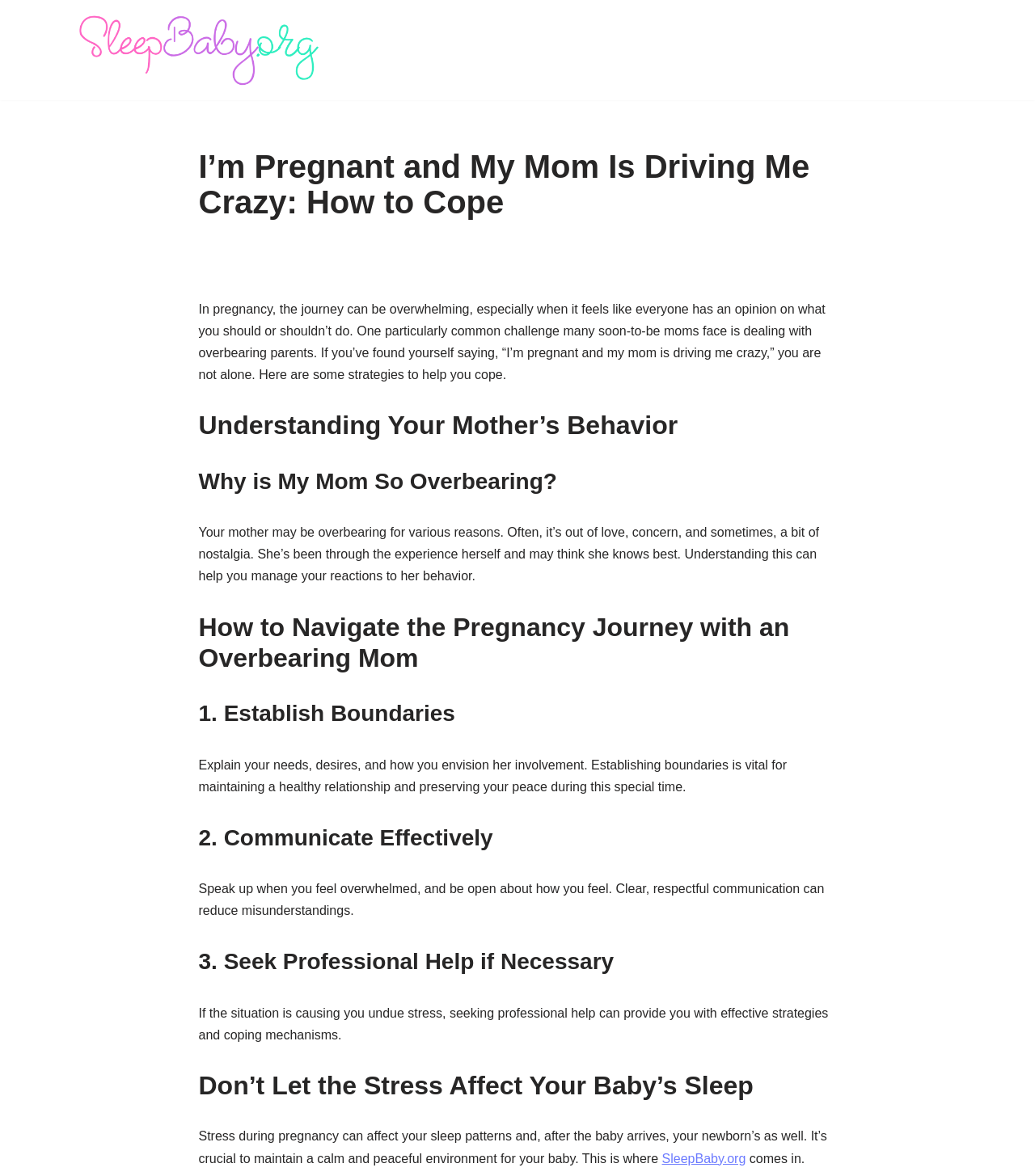What is the purpose of establishing boundaries?
Please provide a single word or phrase answer based on the image.

Maintaining a healthy relationship